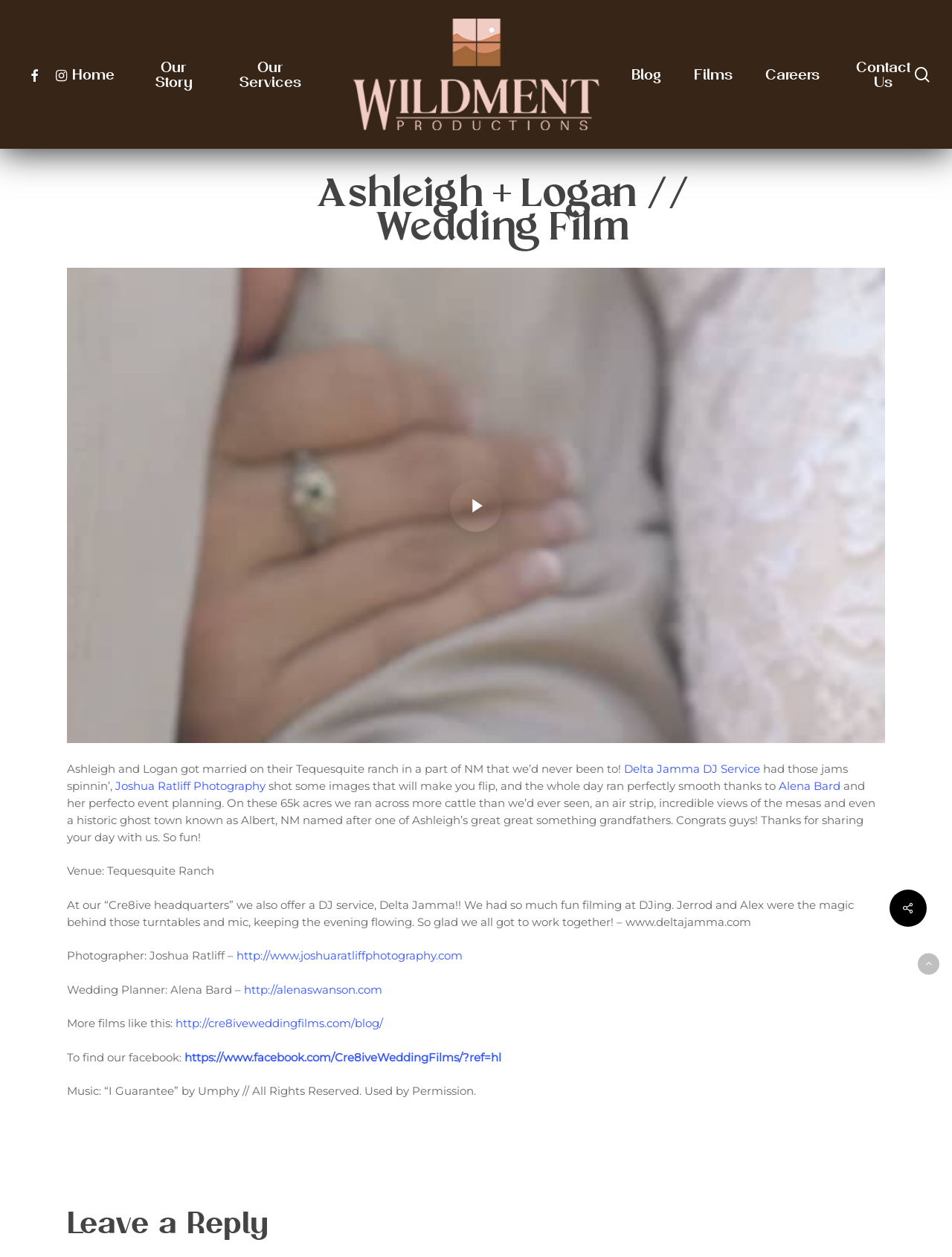Provide a short, one-word or phrase answer to the question below:
What is the link to the wedding planner's website?

http://alenaswanson.com